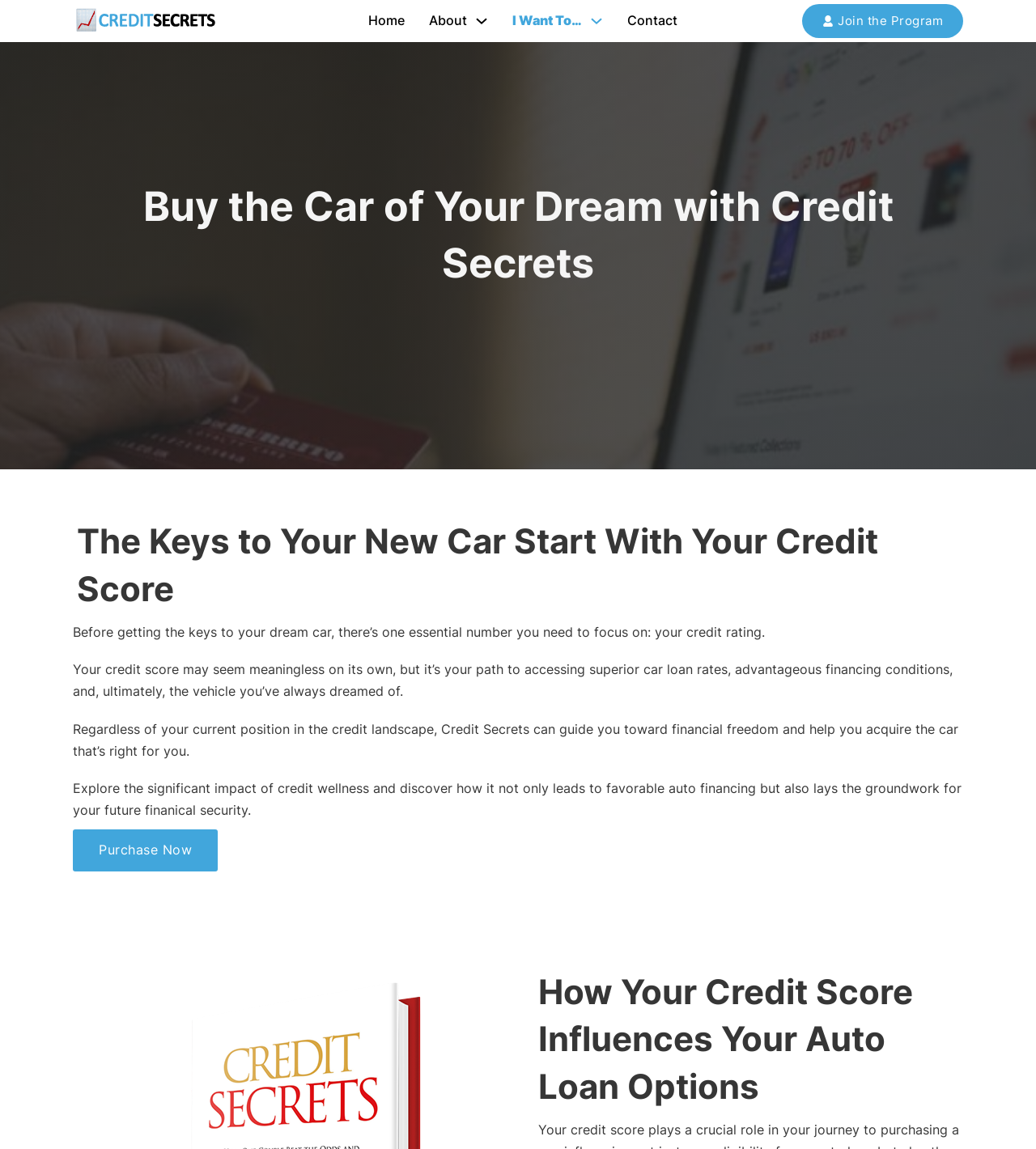Determine the bounding box coordinates of the section I need to click to execute the following instruction: "Go to Home". Provide the coordinates as four float numbers between 0 and 1, i.e., [left, top, right, bottom].

[0.355, 0.009, 0.39, 0.028]